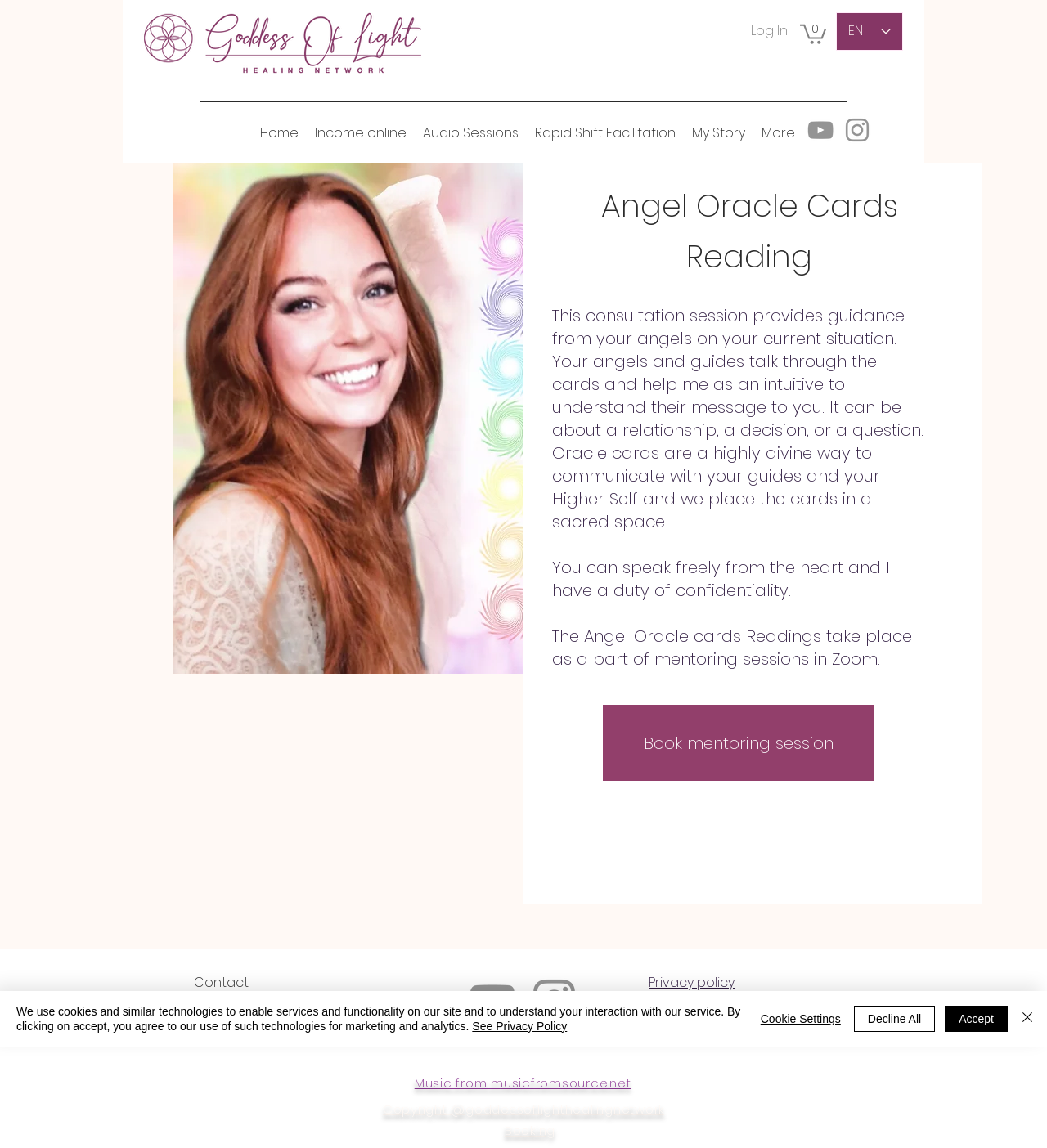Please identify the bounding box coordinates of the element that needs to be clicked to execute the following command: "Find beautiful wire wrapped jewelry at Wire Treasures". Provide the bounding box using four float numbers between 0 and 1, formatted as [left, top, right, bottom].

None